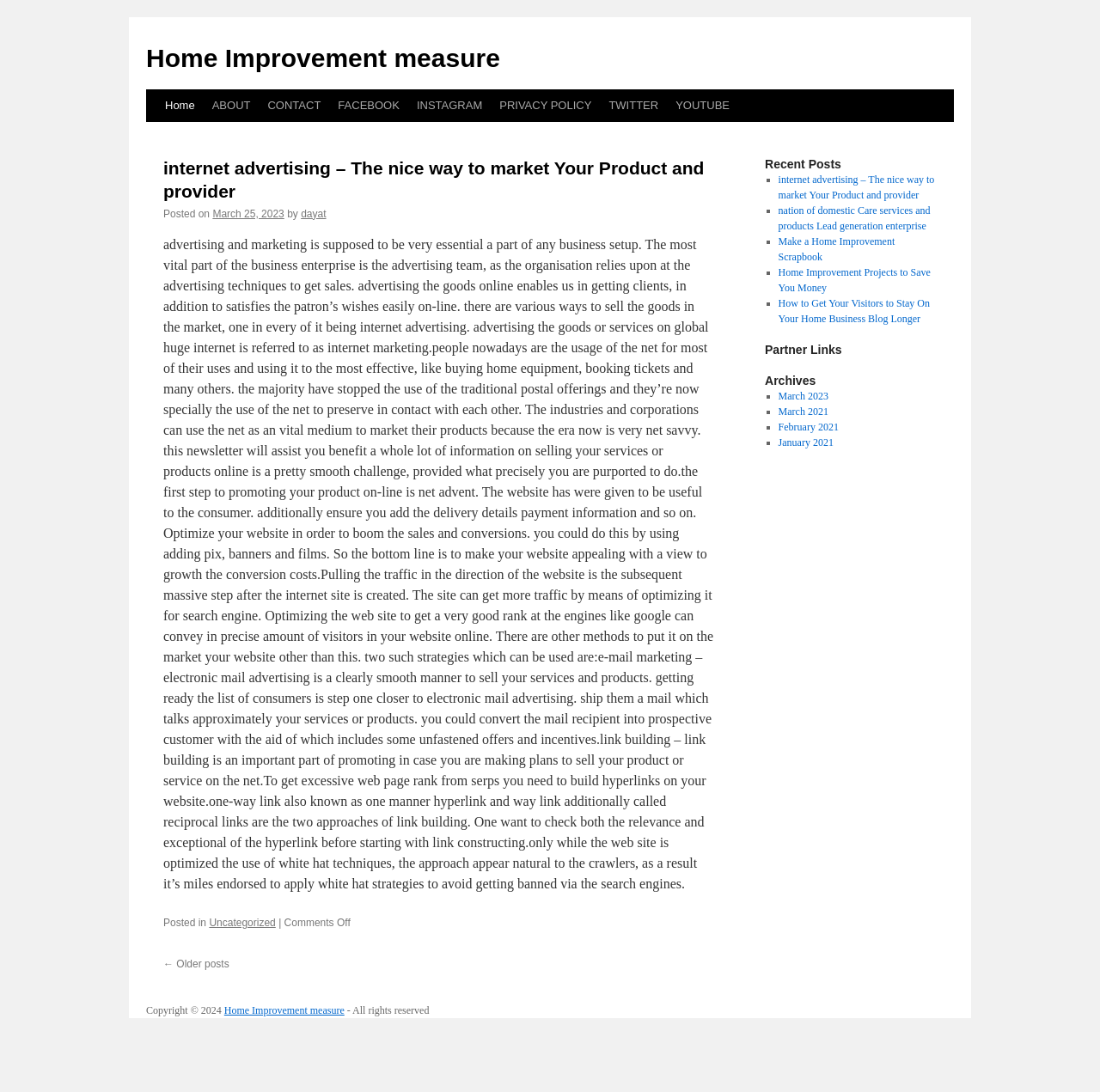Provide a brief response to the question using a single word or phrase: 
What is the category of the latest post?

Uncategorized